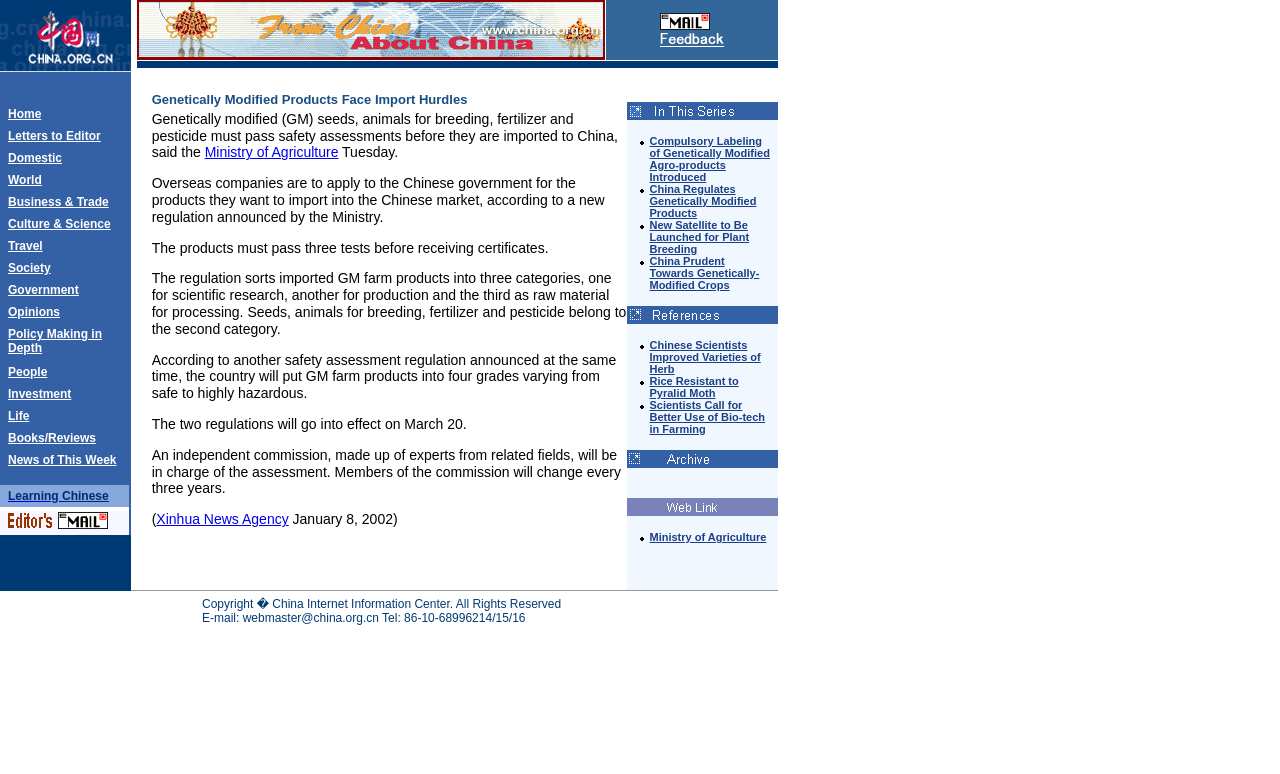Predict the bounding box of the UI element based on this description: "Government".

[0.006, 0.366, 0.061, 0.384]